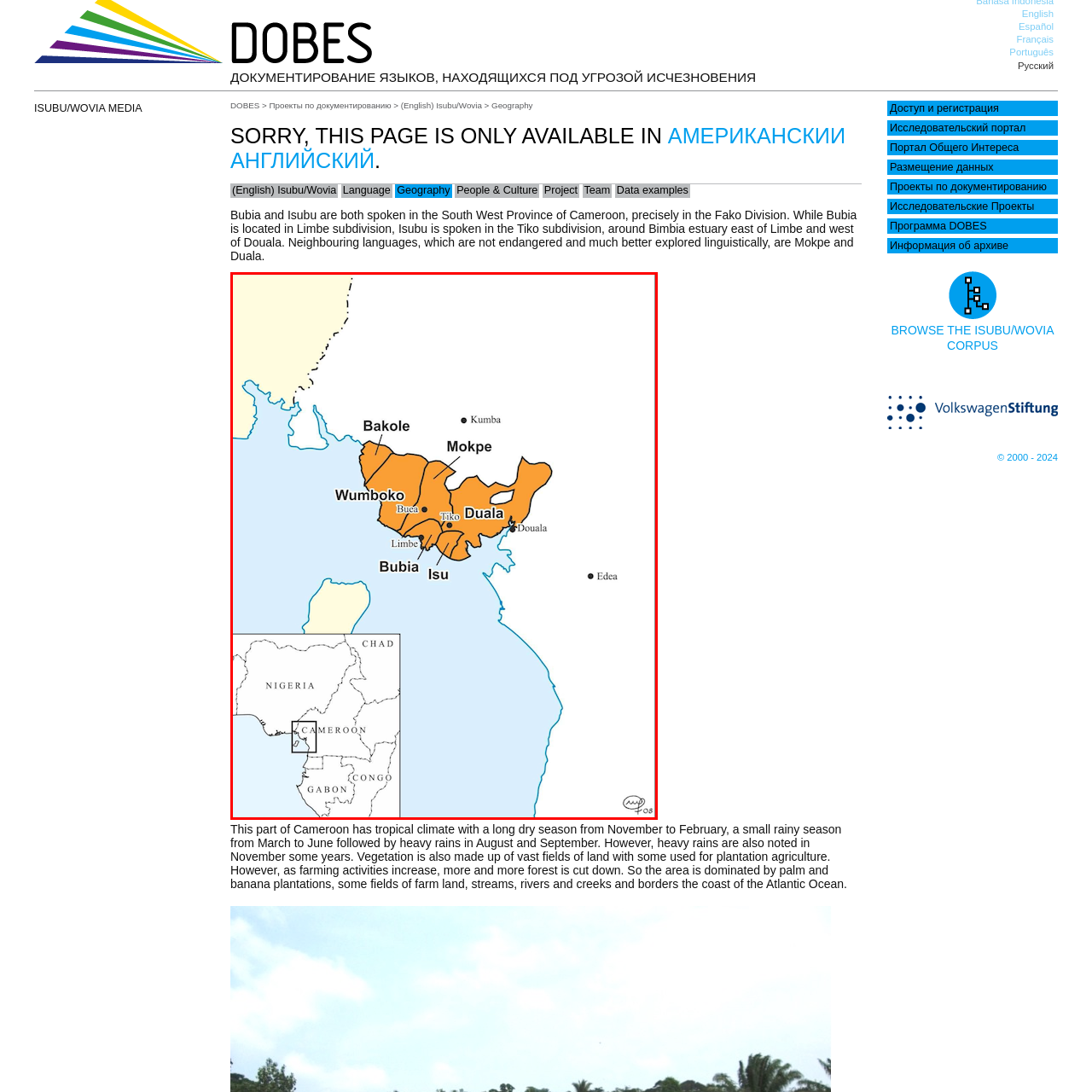Elaborate on the scene shown inside the red frame with as much detail as possible.

This image is a detailed map highlighting the region of South West Province in Cameroon, focusing on the languages spoken there. It features key locations such as Bubia, Wumboko, and Duala, with the areas where these languages are prevalent shaded in orange. The map also includes geographical landmarks like Limbe and Buea, providing context within the surrounding waterways and coastline. In the lower left corner, a smaller inset map shows the broader geographical context of Cameroon, bordered by Nigeria to the west and Chad to the north. This visual representation underscores the linguistic diversity of the area, specifically illustrating the distribution of the Bubia and Isubu languages.